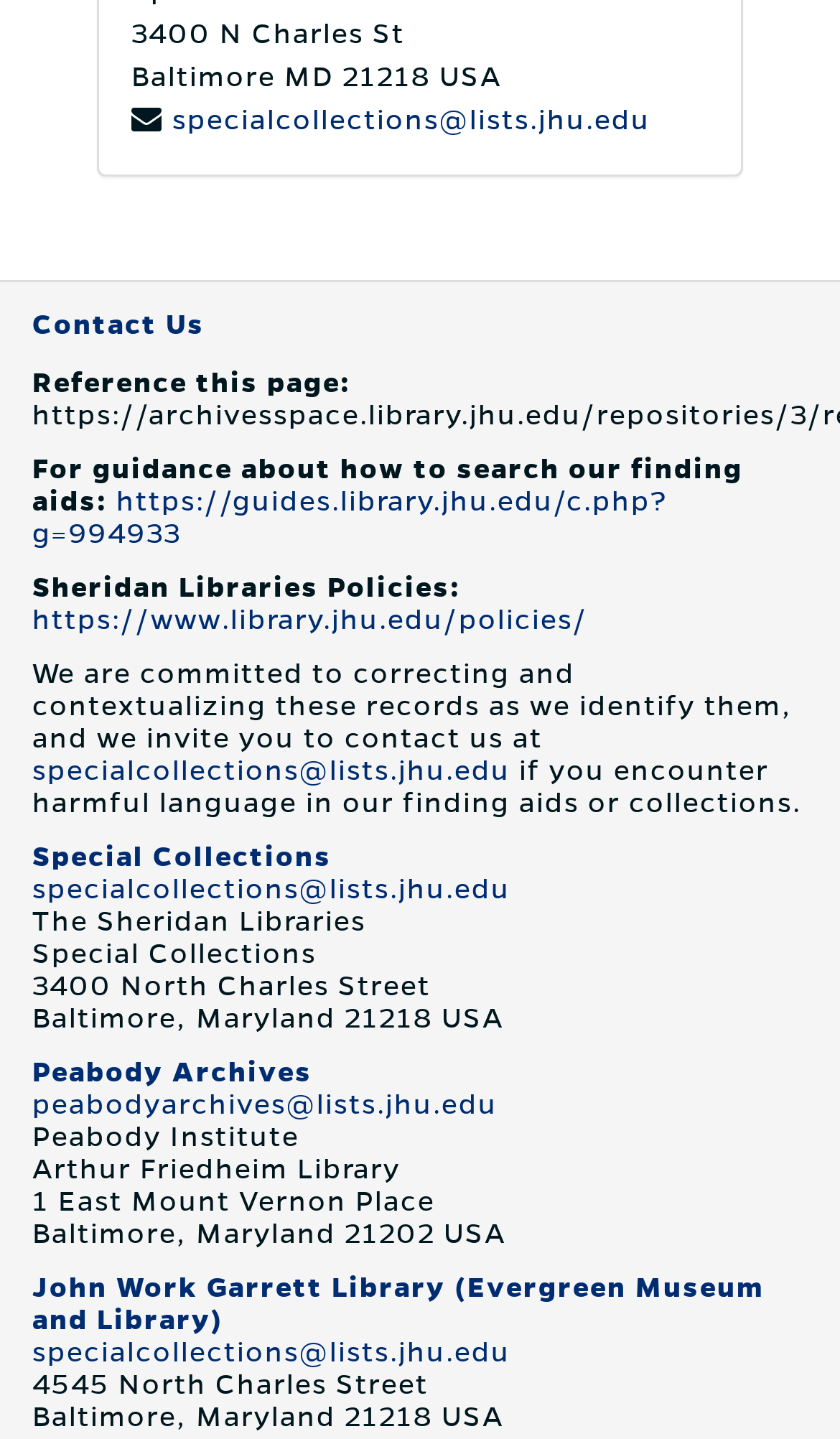Answer the question below with a single word or a brief phrase: 
What is the purpose of the 'Contact Us' section?

To provide guidance and correct harmful language